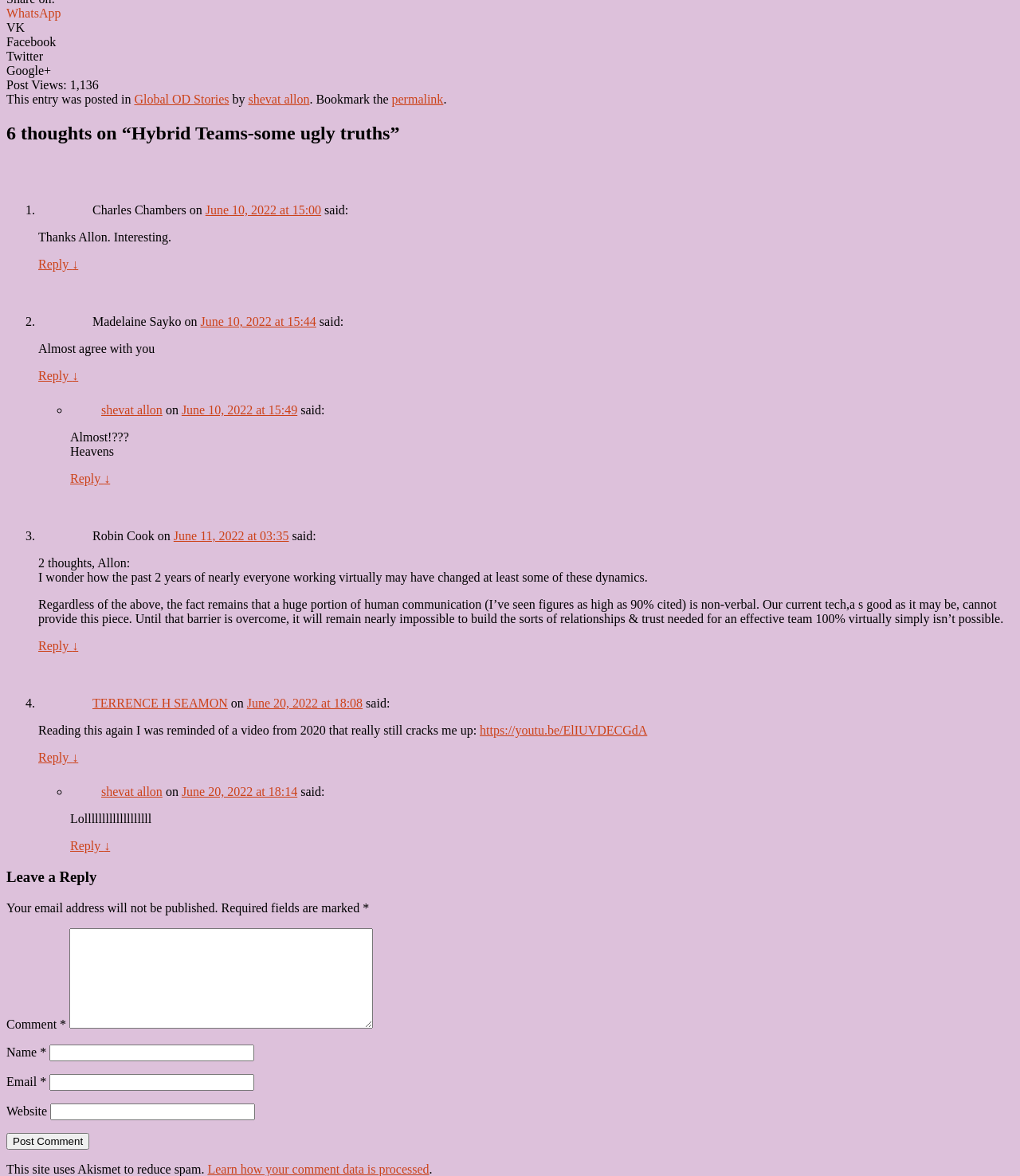Please identify the bounding box coordinates of the element's region that needs to be clicked to fulfill the following instruction: "Reply to Charles Chambers". The bounding box coordinates should consist of four float numbers between 0 and 1, i.e., [left, top, right, bottom].

[0.038, 0.219, 0.077, 0.231]